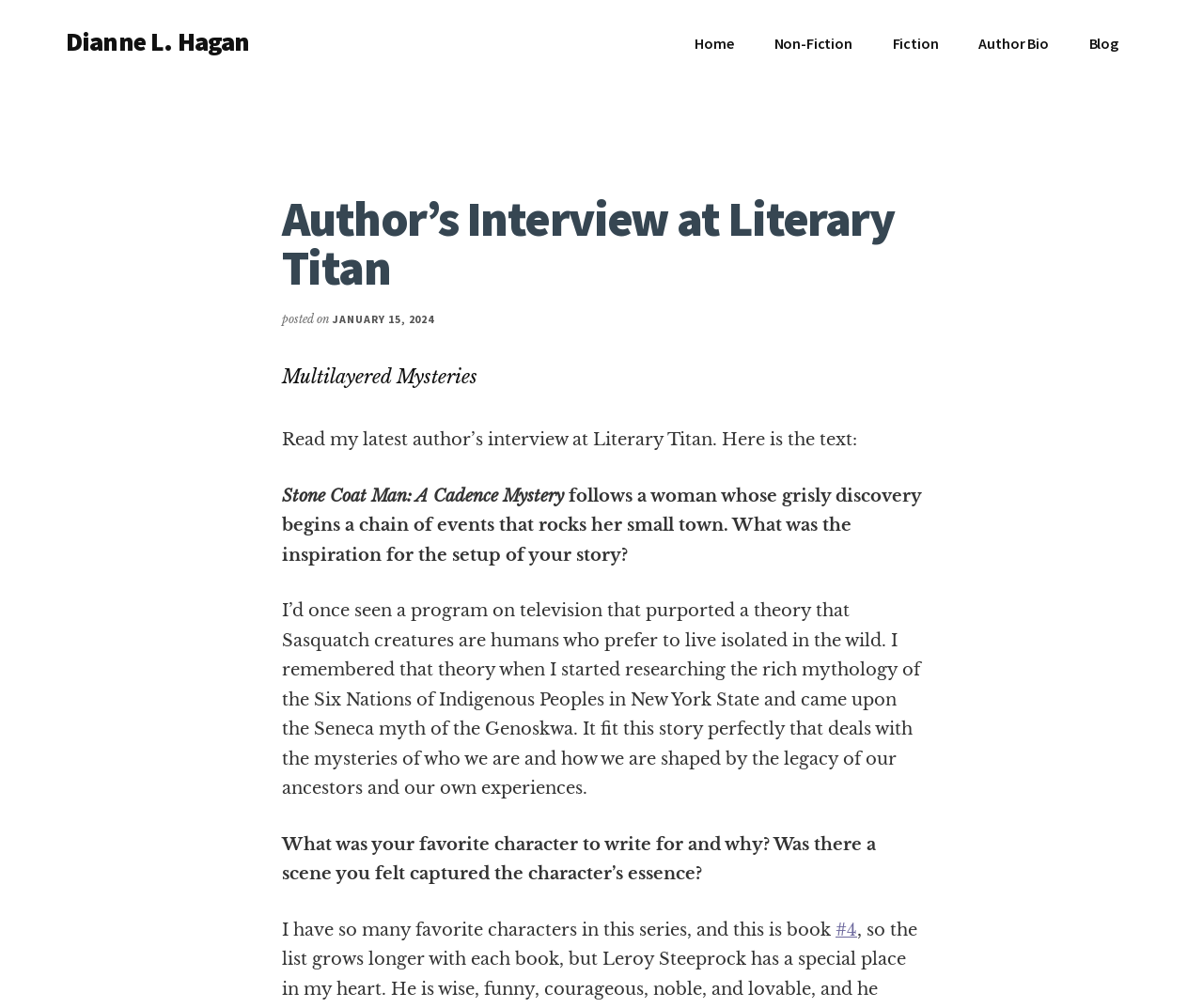What is the title of the book being discussed?
Use the image to give a comprehensive and detailed response to the question.

I found the title of the book by reading the text 'Stone Coat Man: A Cadence Mystery' which is located in the main content area of the page, and it is mentioned as the book being discussed in the interview.